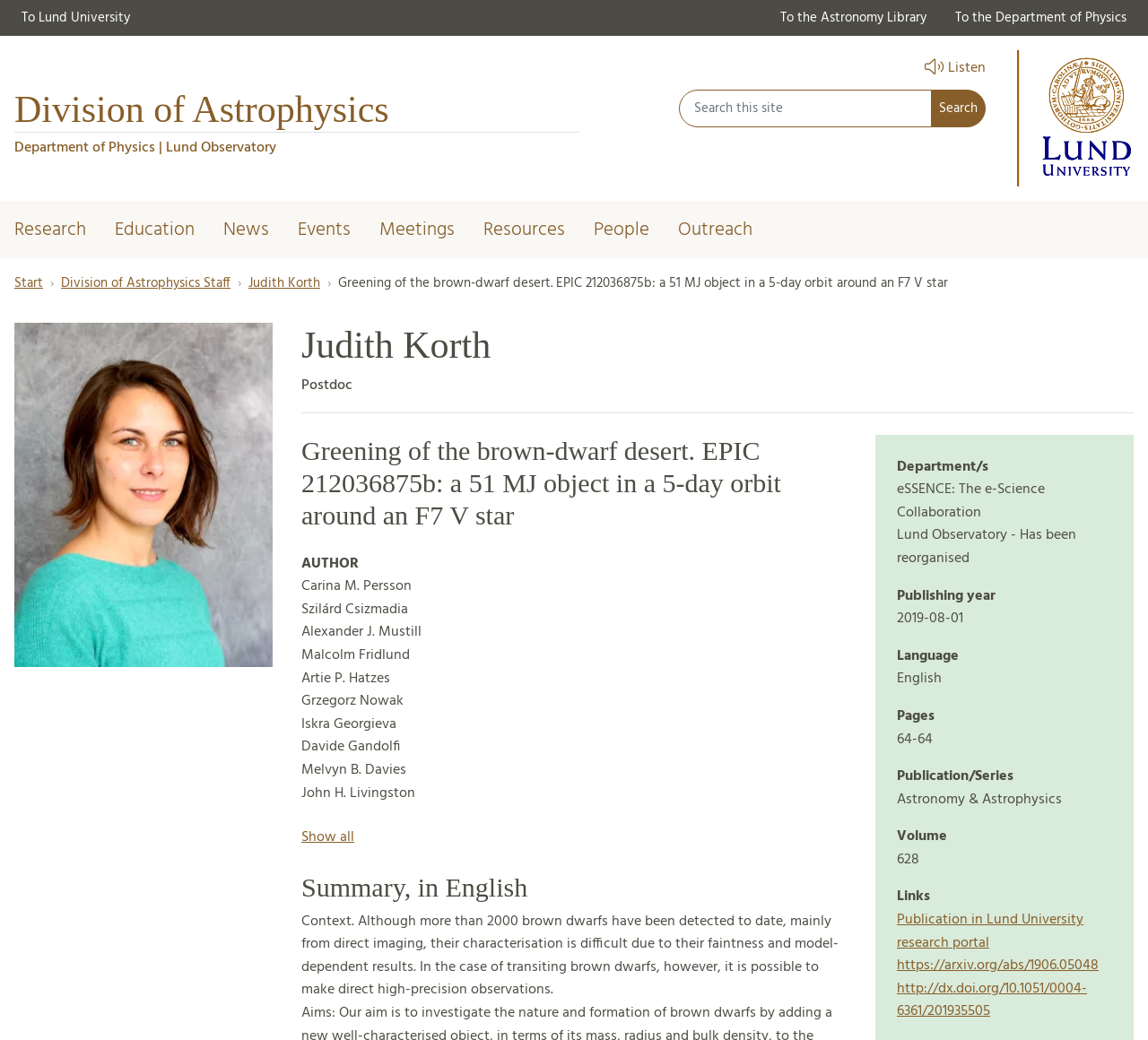What is the name of the research portal?
Could you please answer the question thoroughly and with as much detail as possible?

I found the answer by looking at the links section, where it says 'Publication in Lund University research portal'. This suggests that the research portal is the Lund University research portal.